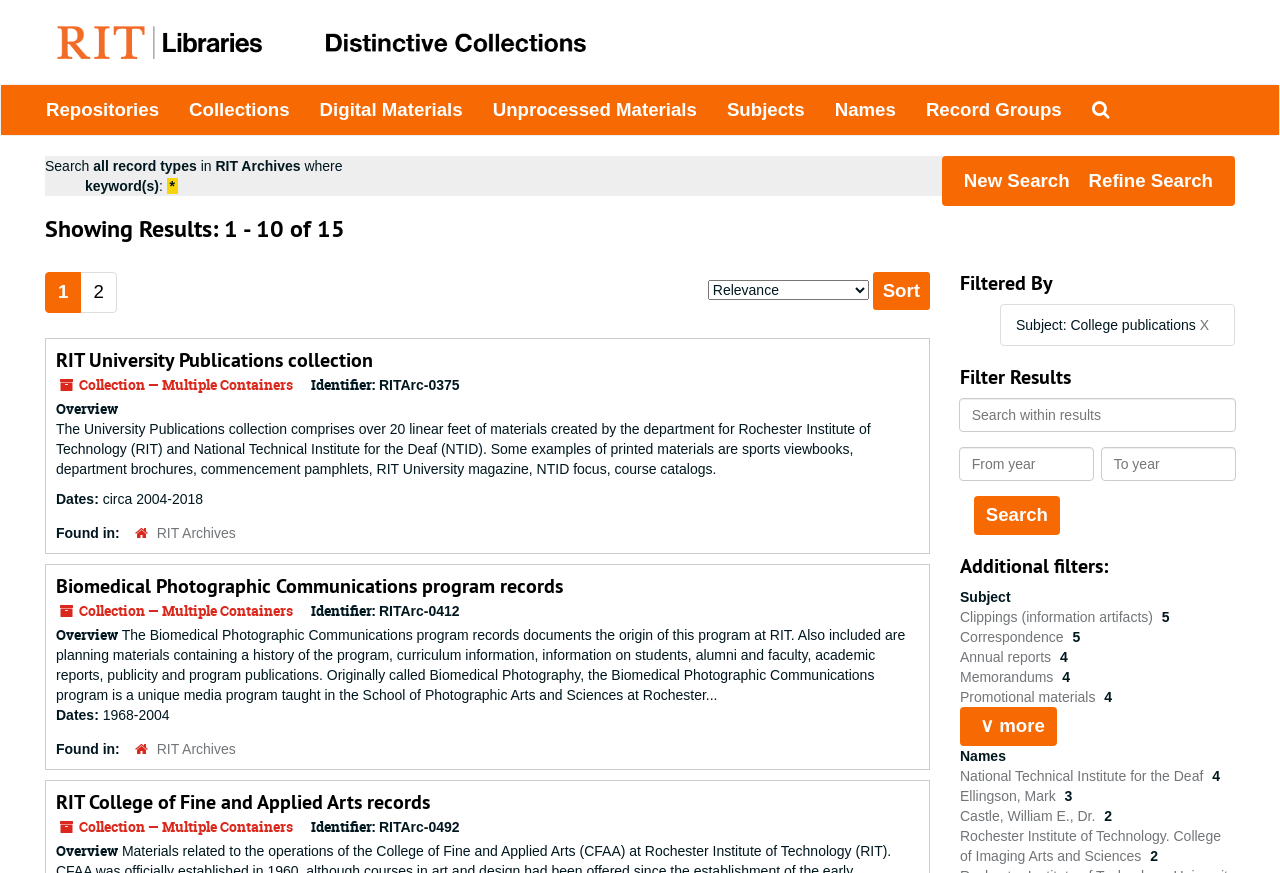Please identify the bounding box coordinates of the region to click in order to complete the given instruction: "Click on 'RIT University Publications collection'". The coordinates should be four float numbers between 0 and 1, i.e., [left, top, right, bottom].

[0.044, 0.398, 0.291, 0.427]